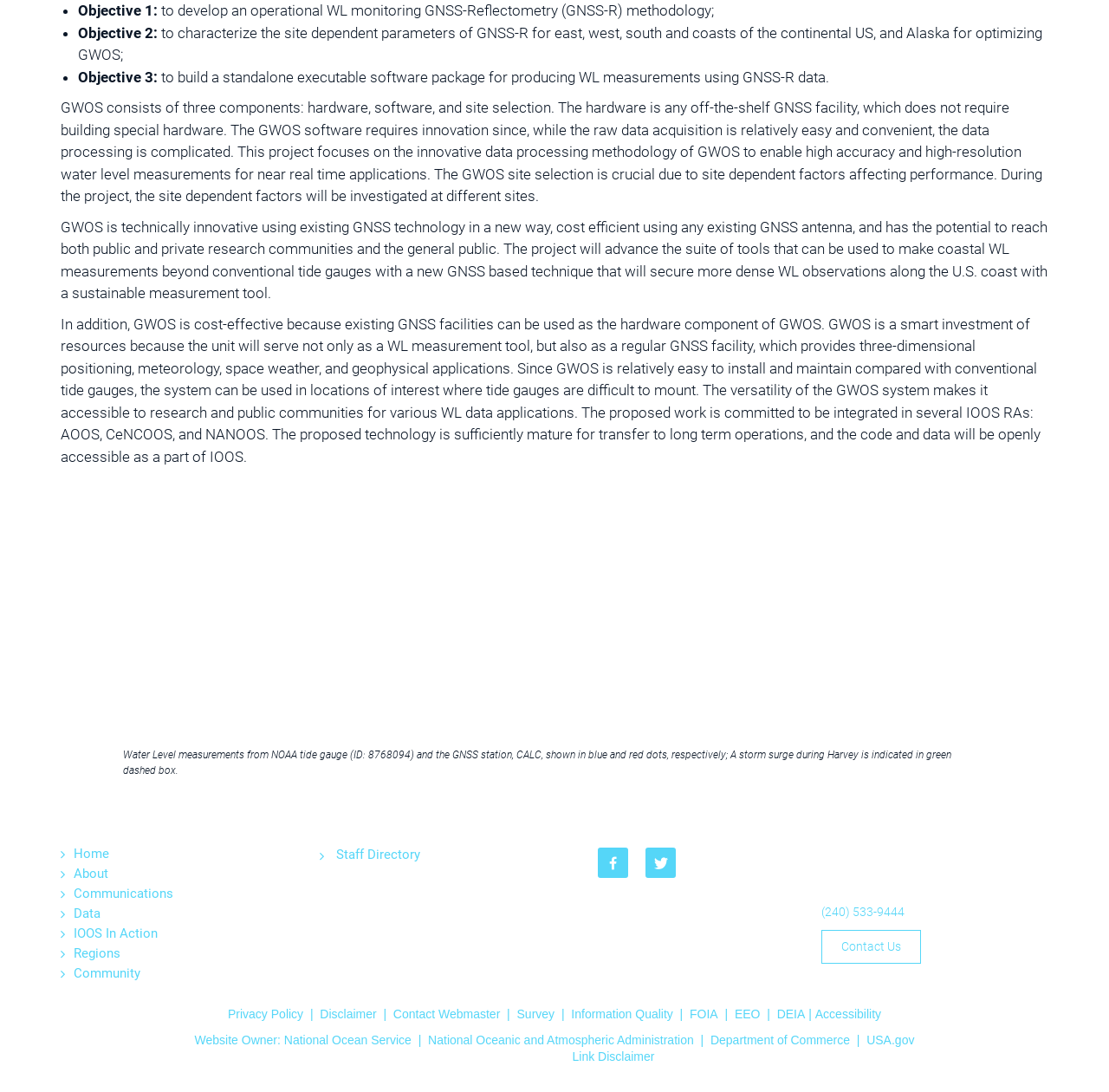Locate the bounding box coordinates of the clickable area to execute the instruction: "Click on the 'Home' link". Provide the coordinates as four float numbers between 0 and 1, represented as [left, top, right, bottom].

[0.066, 0.775, 0.098, 0.789]